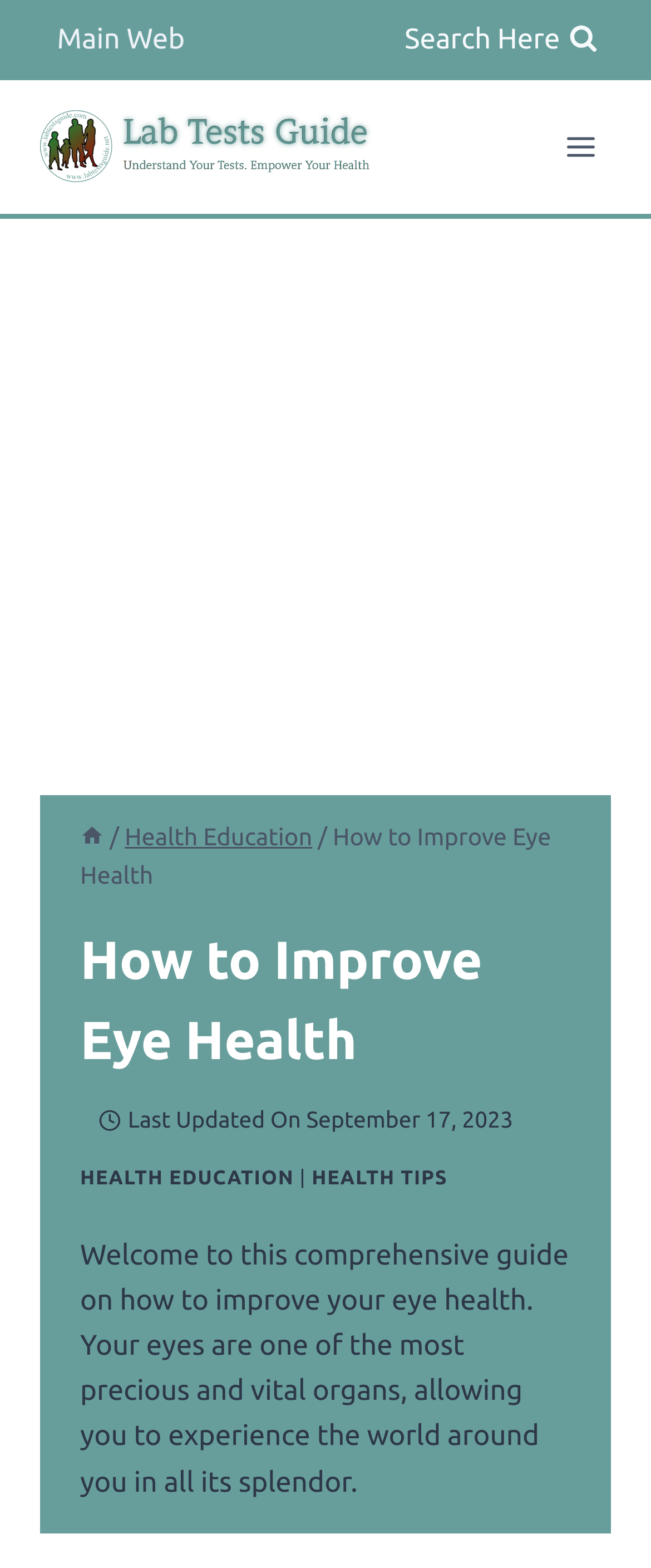Using the webpage screenshot, find the UI element described by alt="LegacyTips". Provide the bounding box coordinates in the format (top-left x, top-left y, bottom-right x, bottom-right y), ensuring all values are floating point numbers between 0 and 1.

None